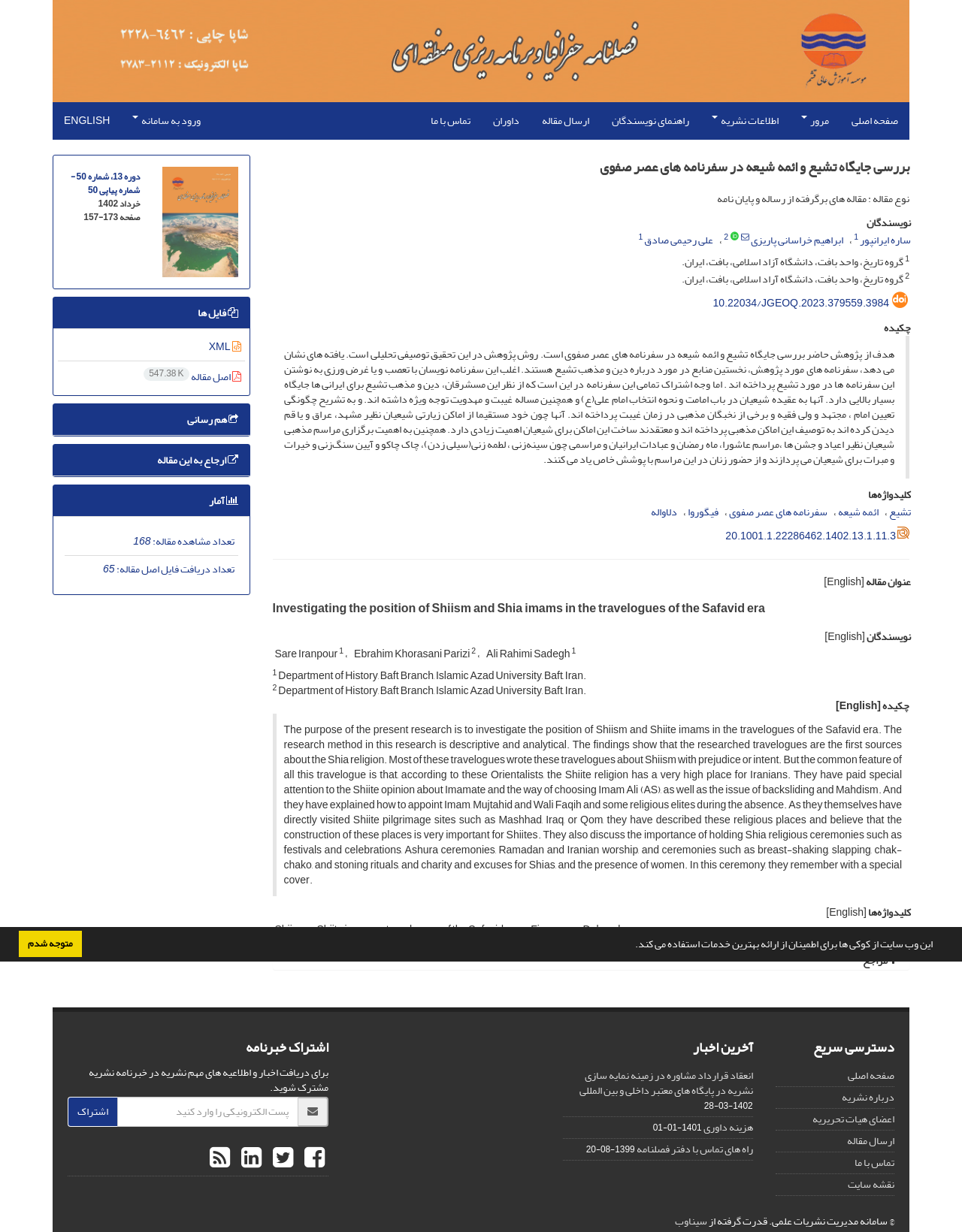Please respond to the question with a concise word or phrase:
What is the title of the research?

بررسی جایگاه تشیع و ائمه شیعه در سفرنامه های عصر صفوی